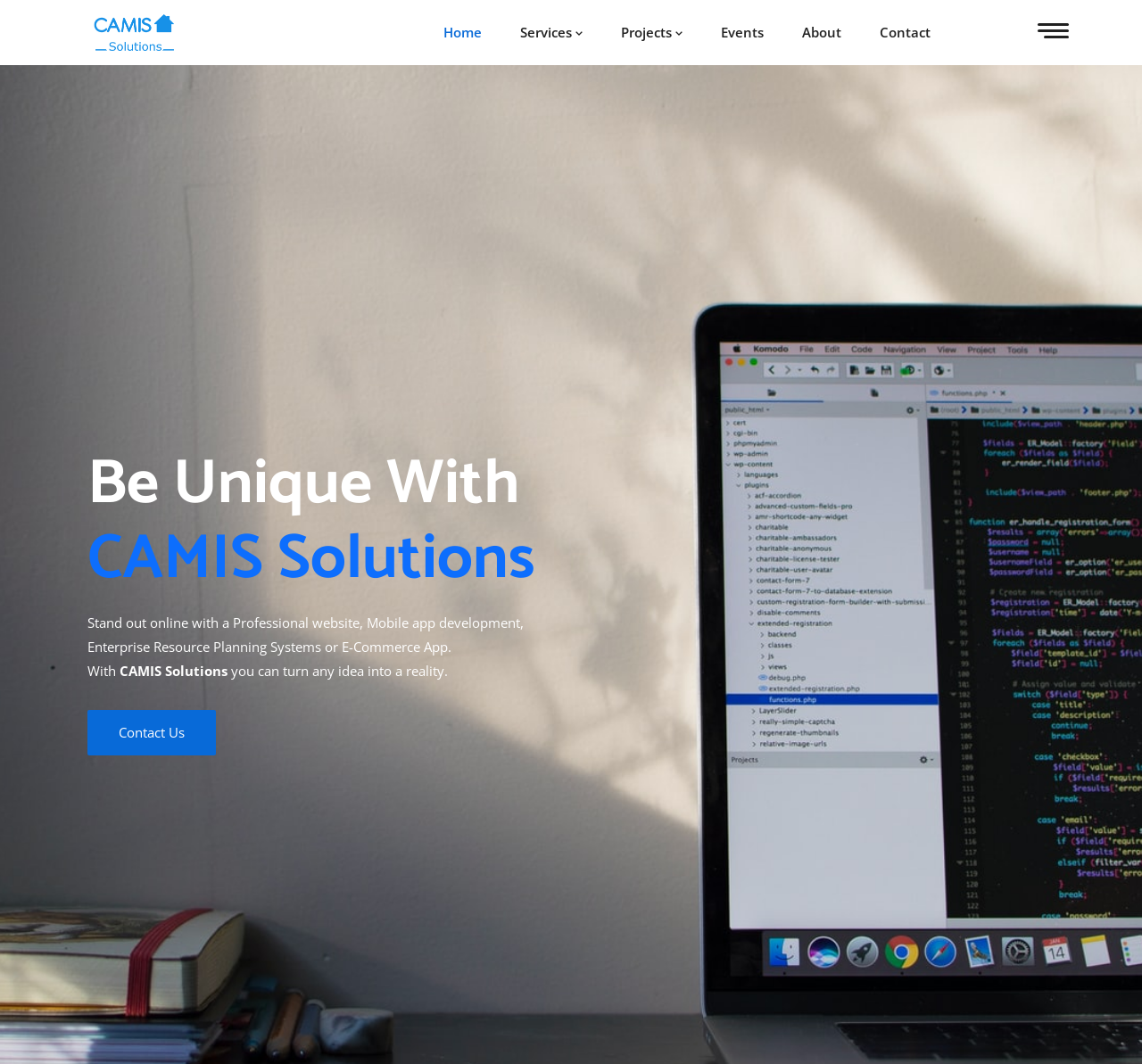Please determine the bounding box coordinates of the element's region to click in order to carry out the following instruction: "go to Home". The coordinates should be four float numbers between 0 and 1, i.e., [left, top, right, bottom].

[0.388, 0.0, 0.422, 0.061]